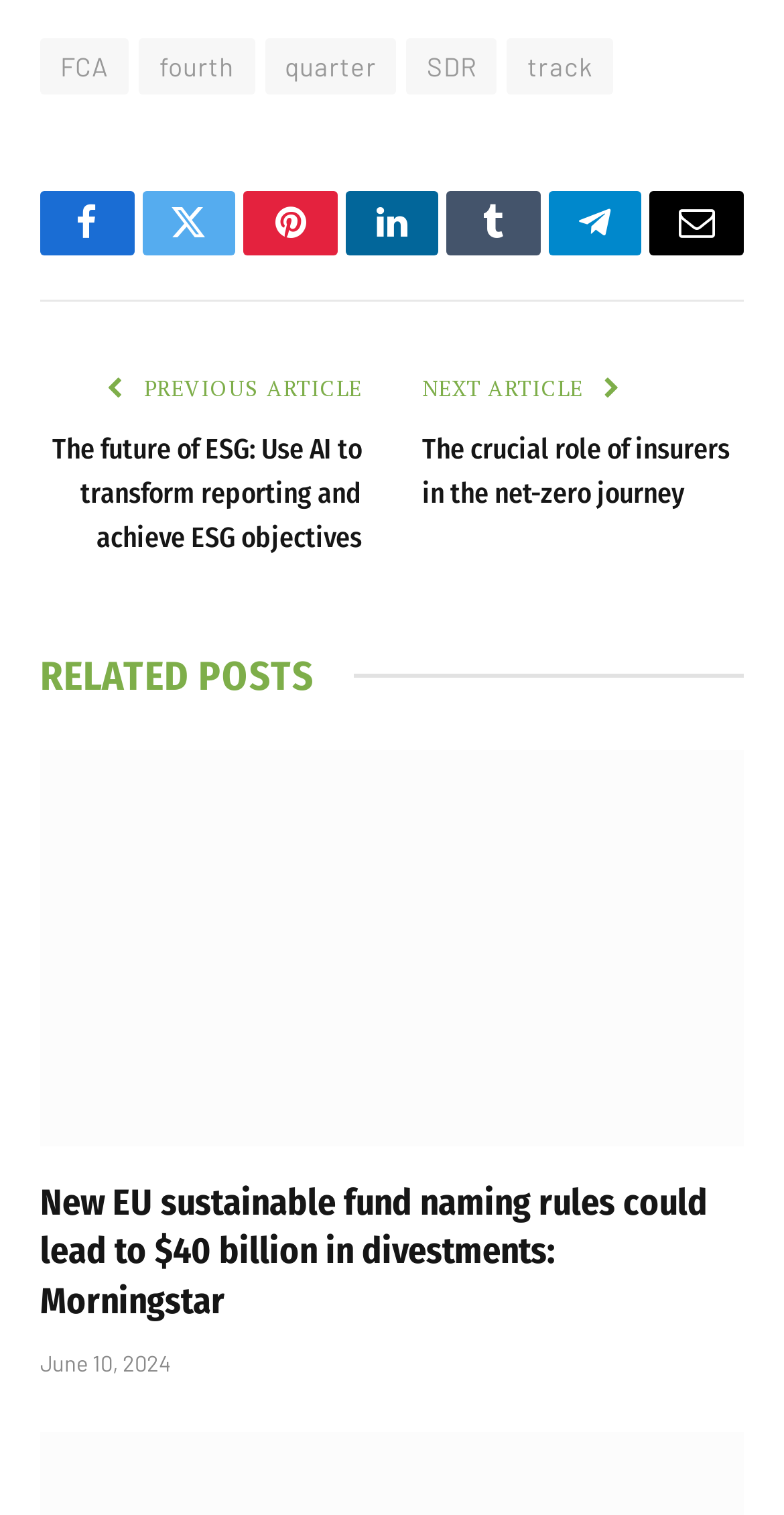Identify the bounding box coordinates of the element that should be clicked to fulfill this task: "Click on Facebook link". The coordinates should be provided as four float numbers between 0 and 1, i.e., [left, top, right, bottom].

[0.051, 0.126, 0.171, 0.169]